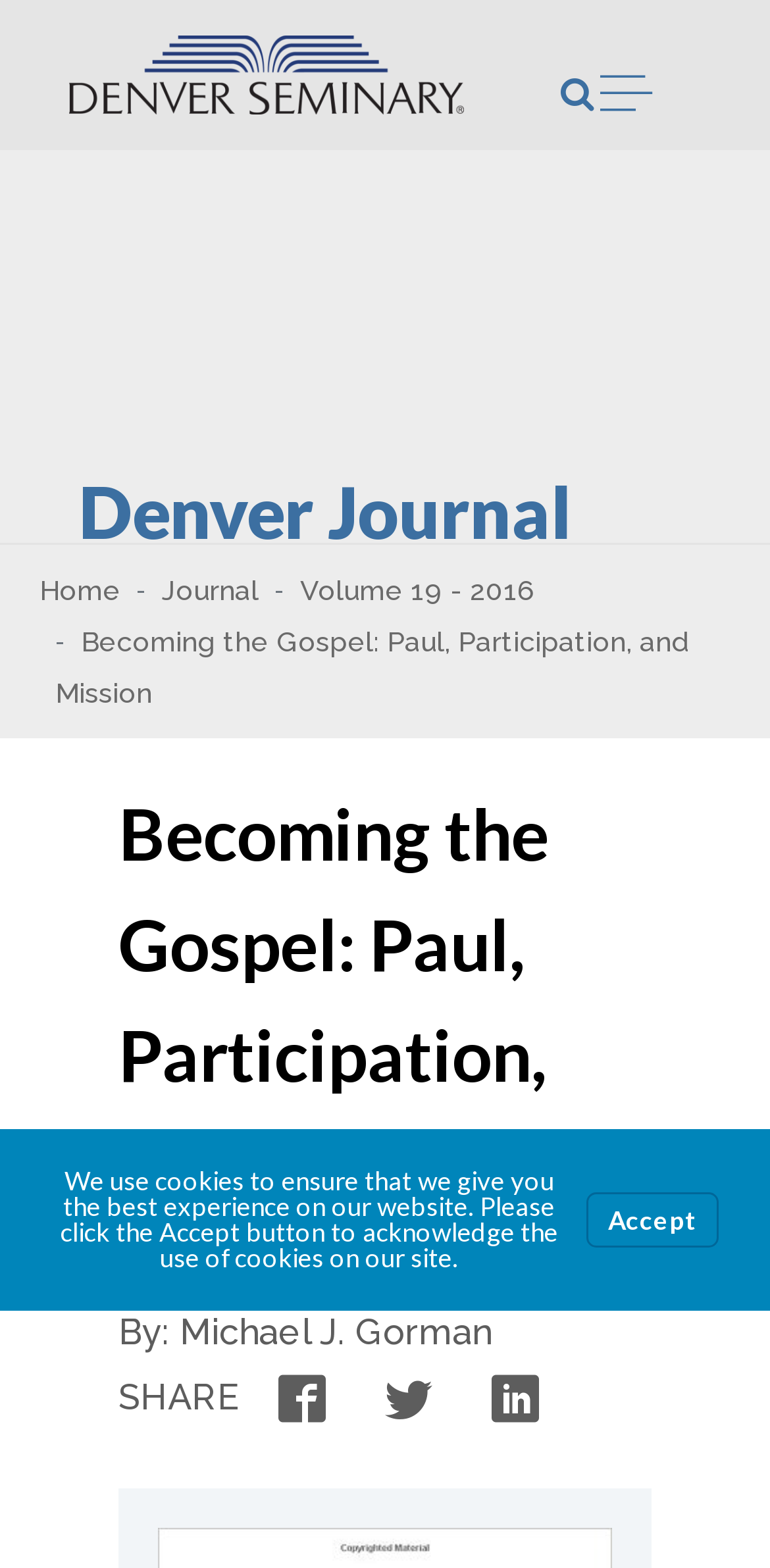Examine the image carefully and respond to the question with a detailed answer: 
What is the volume number of the journal?

I found the answer by looking at the breadcrumb navigation section, where it lists the volume number 'Volume 19 - 2016'.